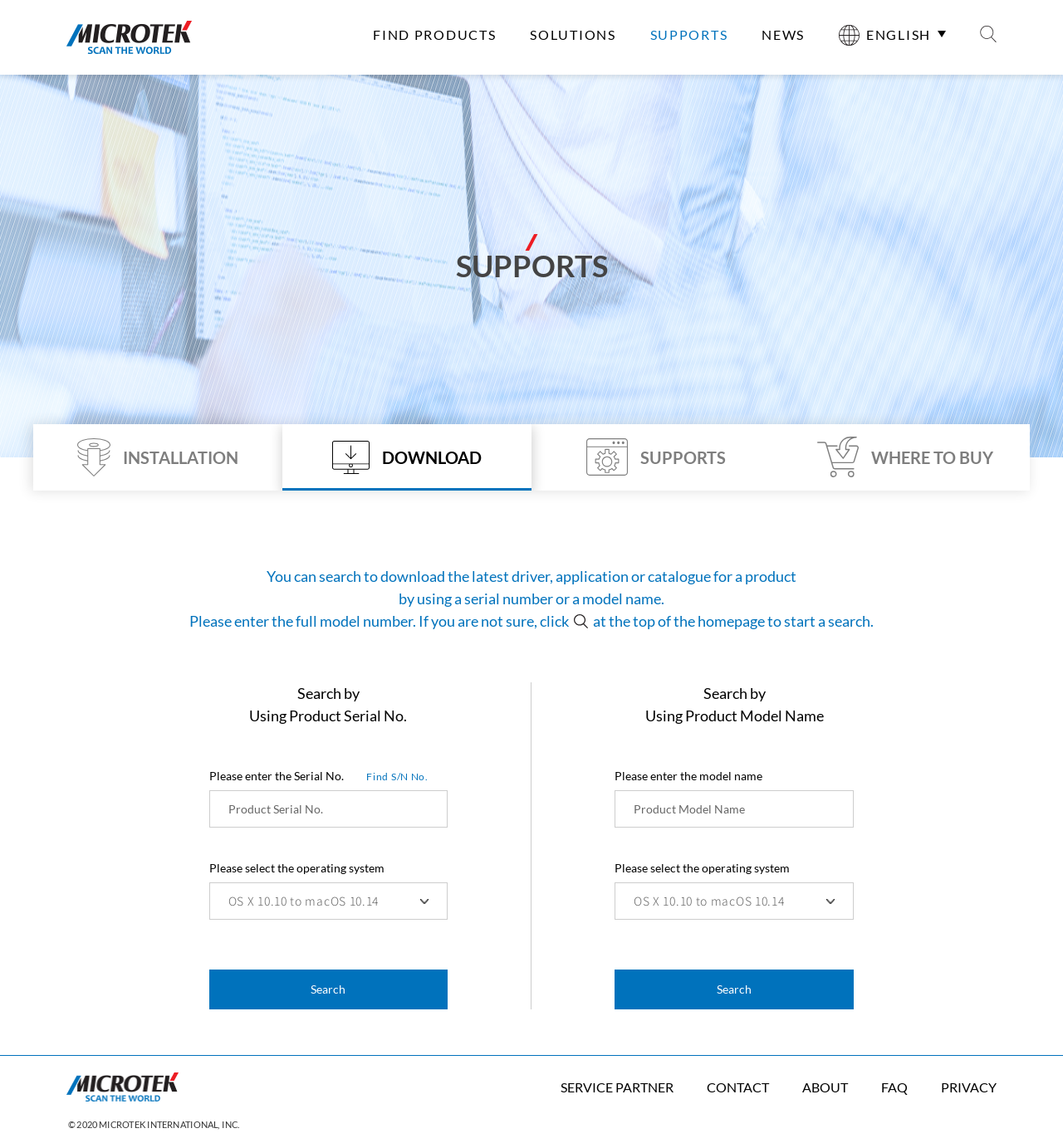Generate a comprehensive description of the contents of the webpage.

The webpage is the official website of Microtek, a company that designs scanners for professionals who require exceptional image quality. 

At the top of the page, there are several links, including "全友電腦", "FIND PRODUCTS", "SOLUTIONS", "SUPPORTS", "NEWS", and language options "ENGLISH" and "繁體中文". 

Below these links, there is a main section that takes up most of the page. On the left side of this section, there is a heading "SUPPORTS" followed by several links, including "INSTALLATION", "DOWNLOAD", "SUPPORTS", and "WHERE TO BUY", each accompanied by a small icon. 

To the right of these links, there is a search function that allows users to search for drivers, applications, or catalogues for a product by using a serial number or a model name. The search function consists of two options: searching by product serial number and searching by product model name. Each option has a text box to enter the required information, a dropdown menu to select the operating system, and a "Search" button. 

At the very bottom of the page, there is a copyright notice "© 2020 MICROTEK INTERNATIONAL, INC." and several links, including "SERVICE PARTNER", "CONTACT", "ABOUT", "FAQ", and "PRIVACY".